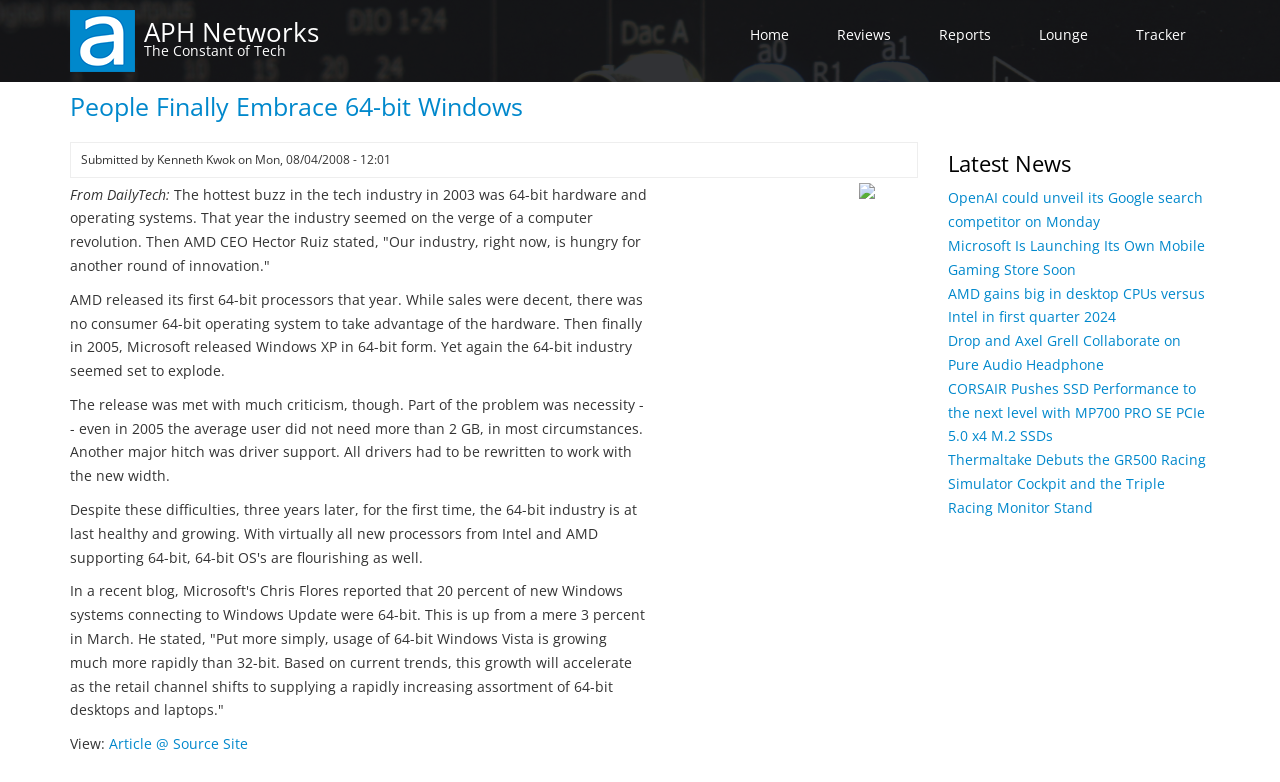Determine the coordinates of the bounding box for the clickable area needed to execute this instruction: "Learn about Serotonin".

None